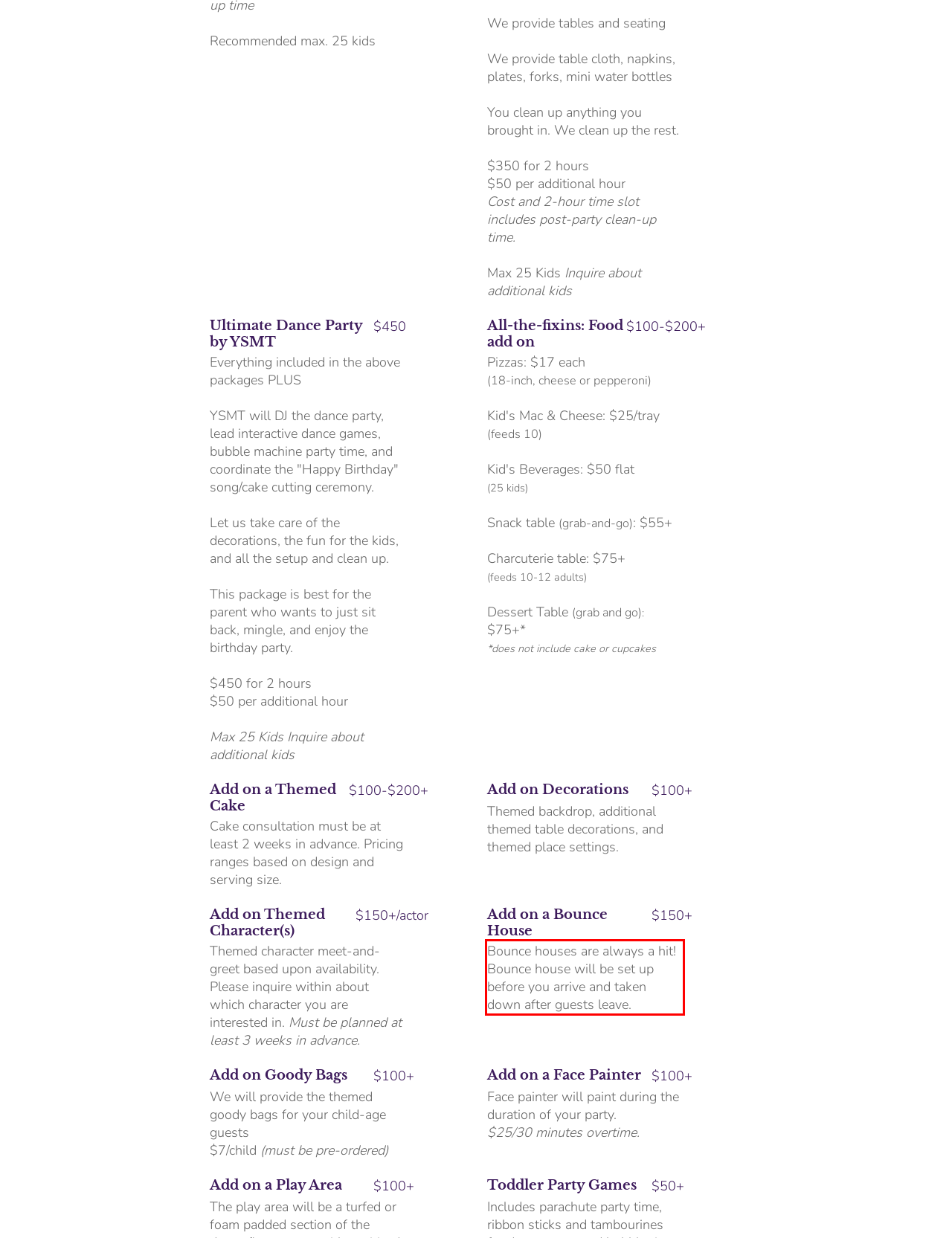You are provided with a screenshot of a webpage containing a red bounding box. Please extract the text enclosed by this red bounding box.

Bounce houses are always a hit! Bounce house will be set up before you arrive and taken down after guests leave.